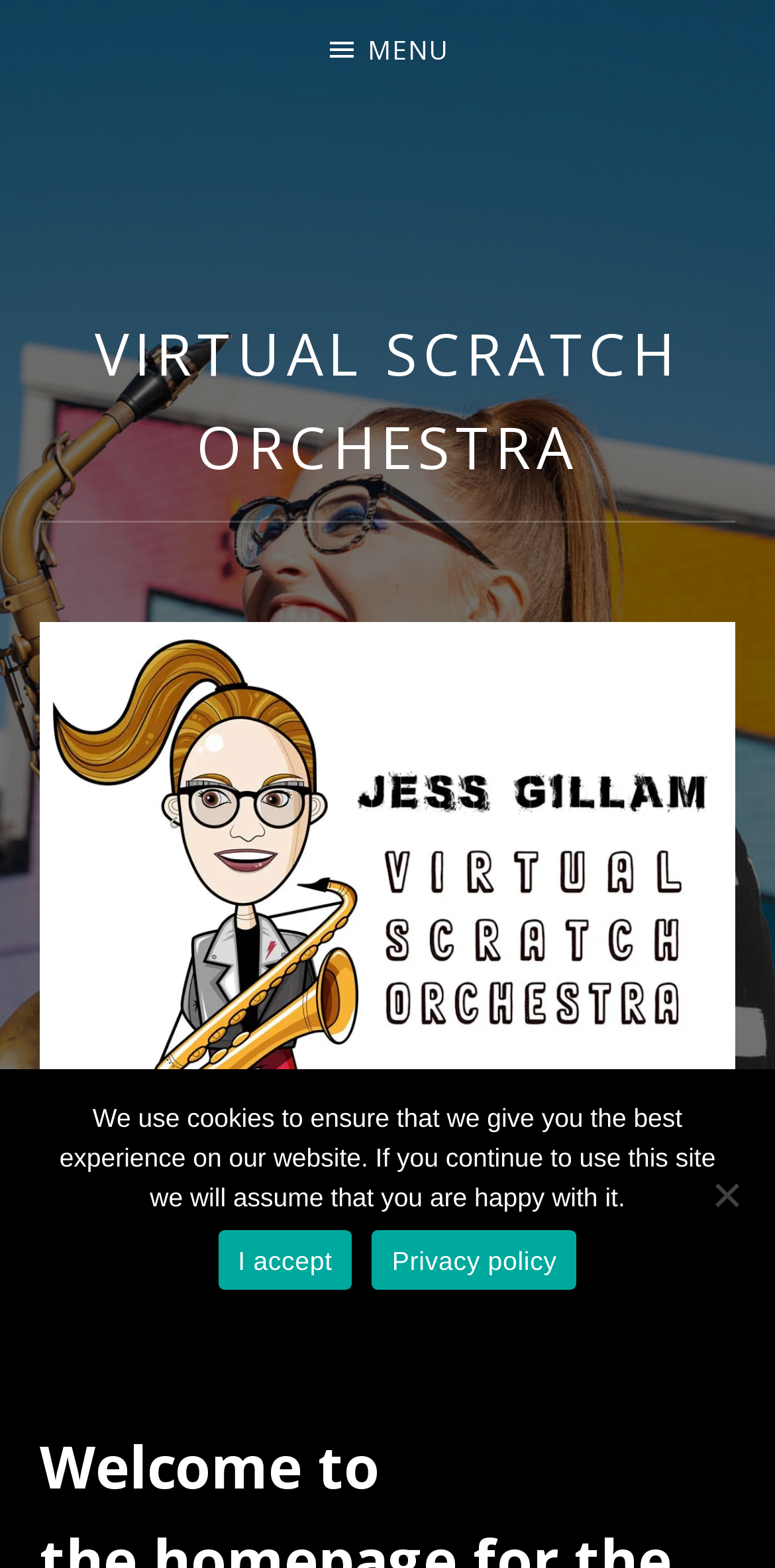What is the message in the cookie notice? Please answer the question using a single word or phrase based on the image.

We use cookies to ensure best experience